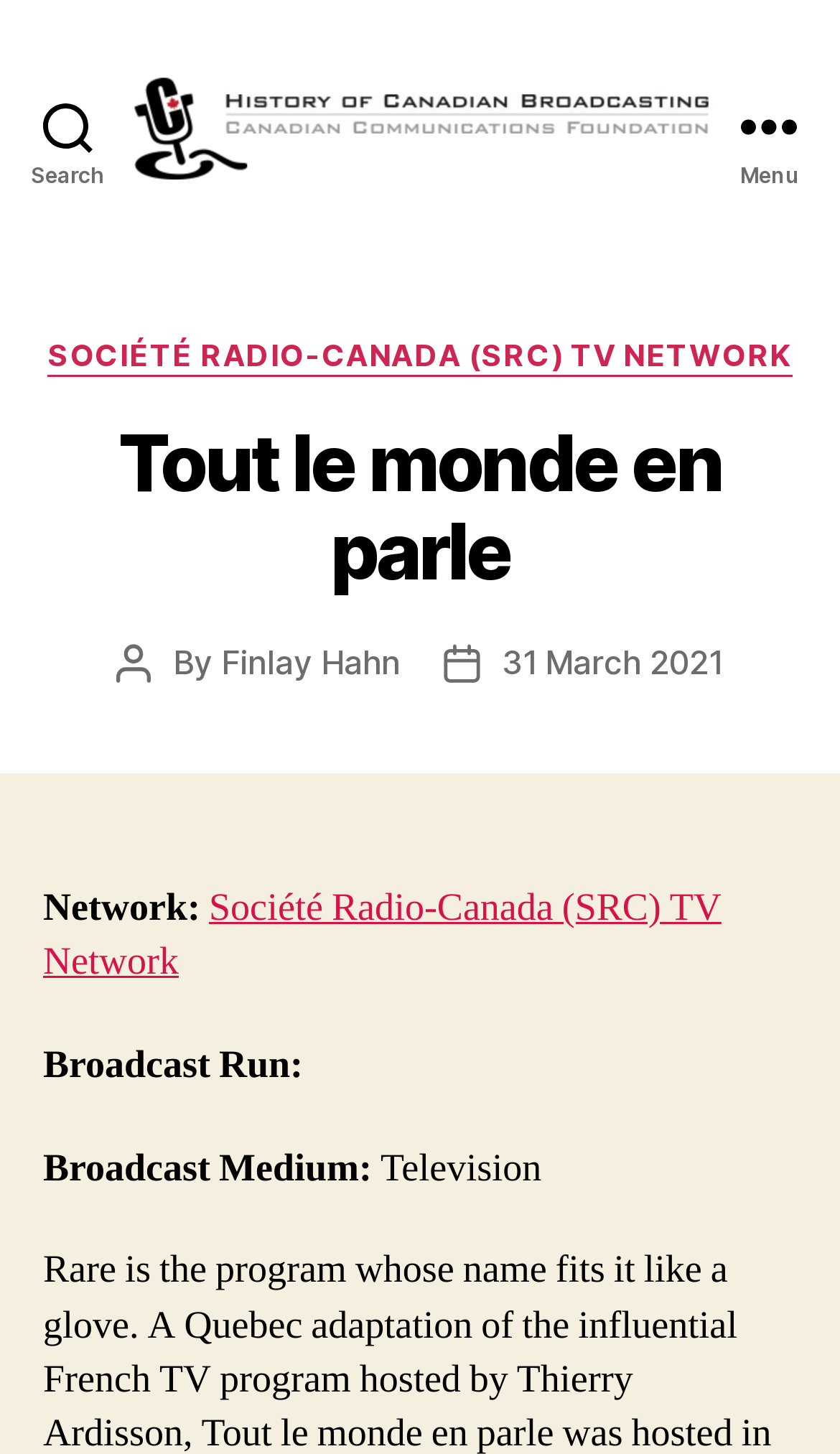Who is the author of the post? Please answer the question using a single word or phrase based on the image.

Finlay Hahn